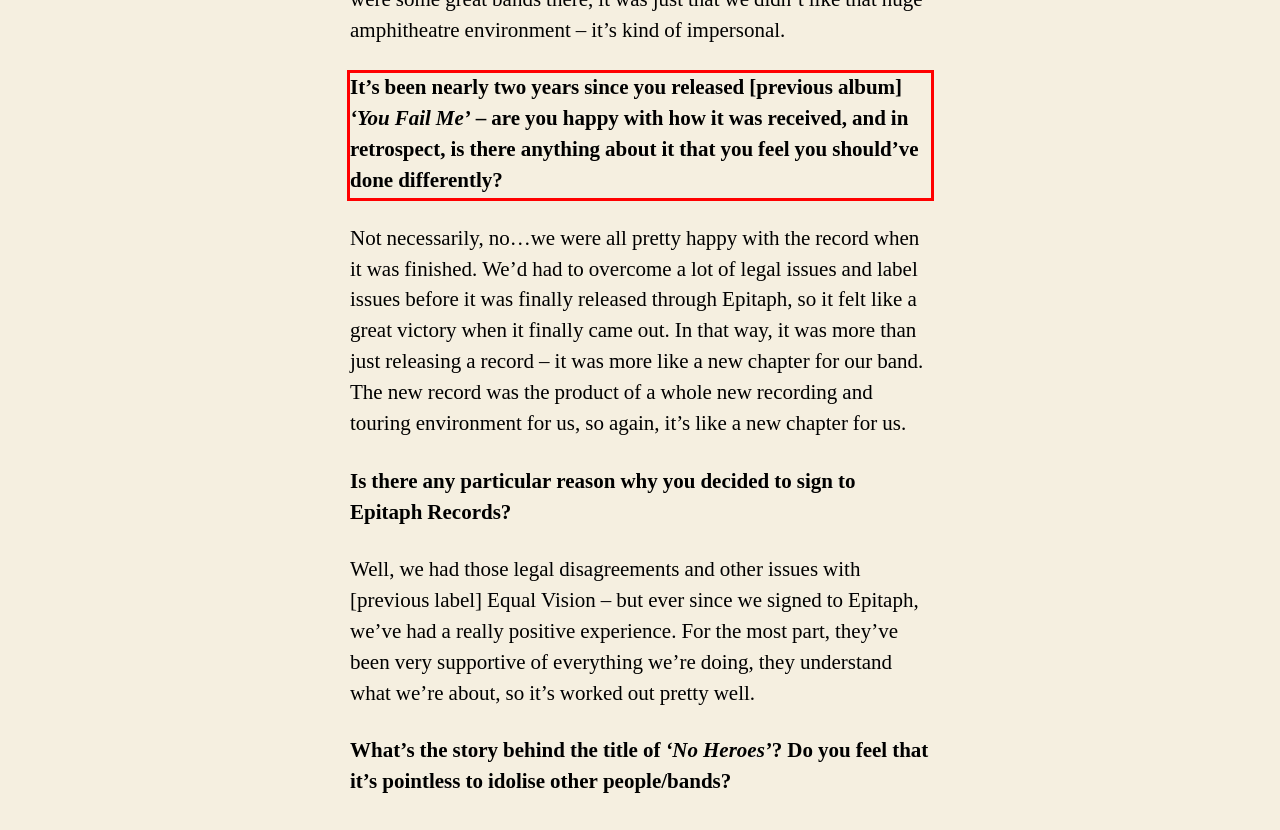Analyze the screenshot of the webpage and extract the text from the UI element that is inside the red bounding box.

It’s been nearly two years since you released [previous album] ‘You Fail Me’ – are you happy with how it was received, and in retrospect, is there anything about it that you feel you should’ve done differently?